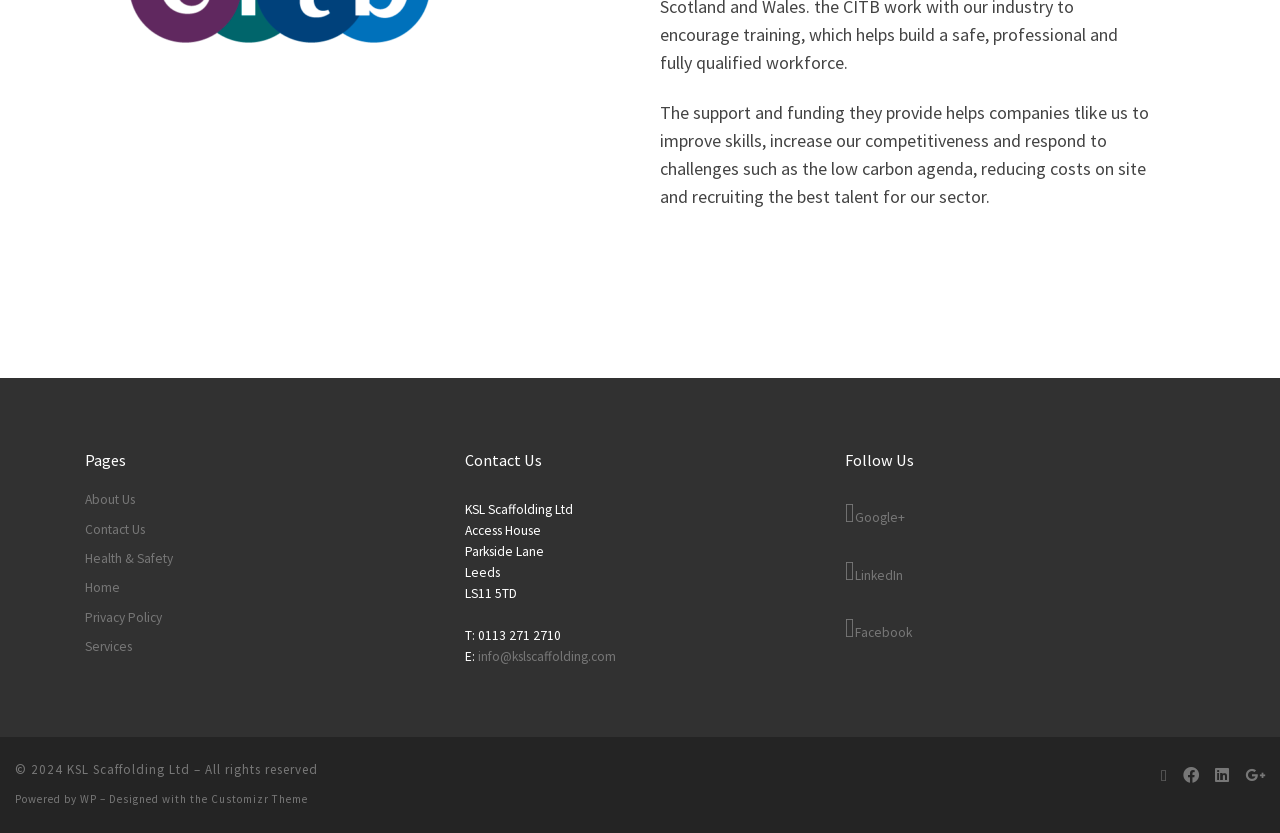Reply to the question with a single word or phrase:
What is the purpose of the organization?

To improve skills and competitiveness